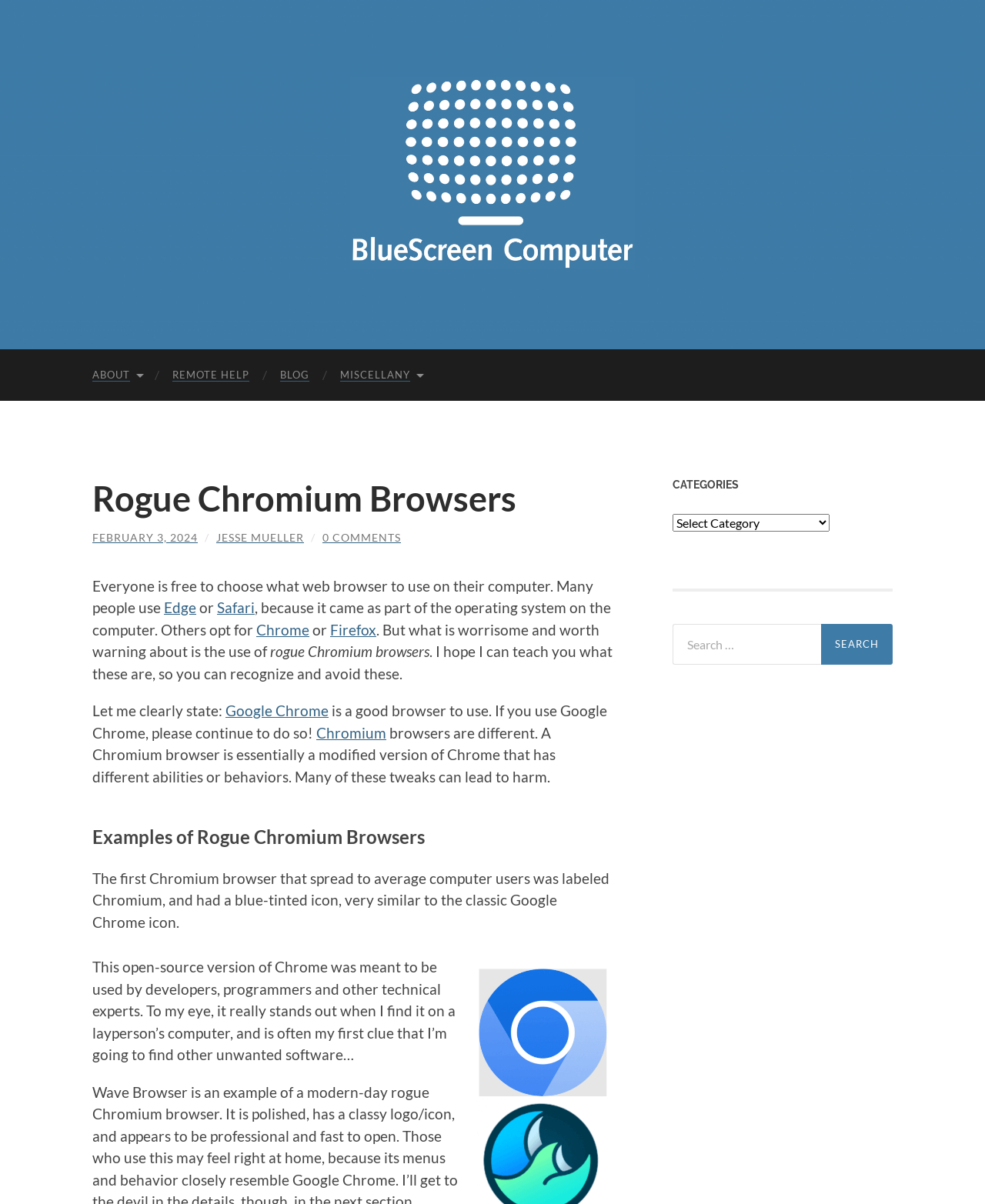Respond concisely with one word or phrase to the following query:
What is the category section located at?

Right sidebar